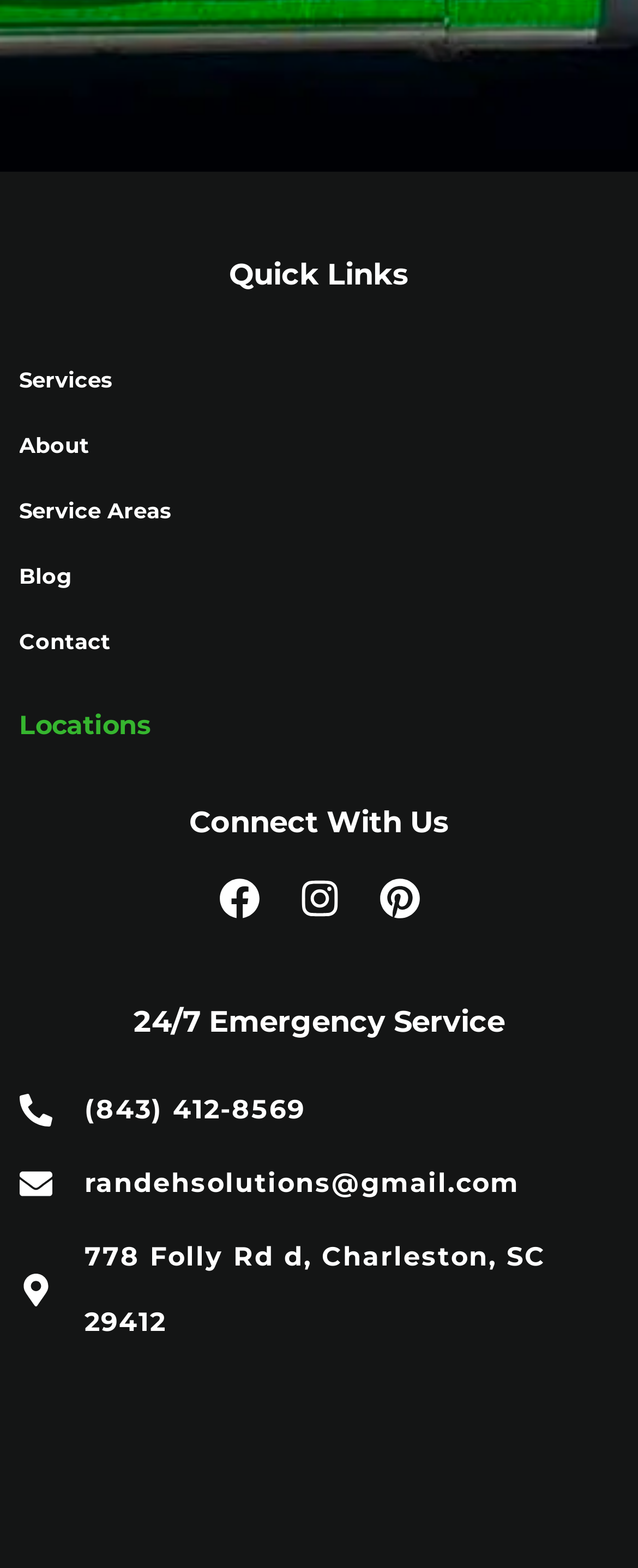Find the coordinates for the bounding box of the element with this description: "Blog".

[0.03, 0.346, 0.97, 0.388]